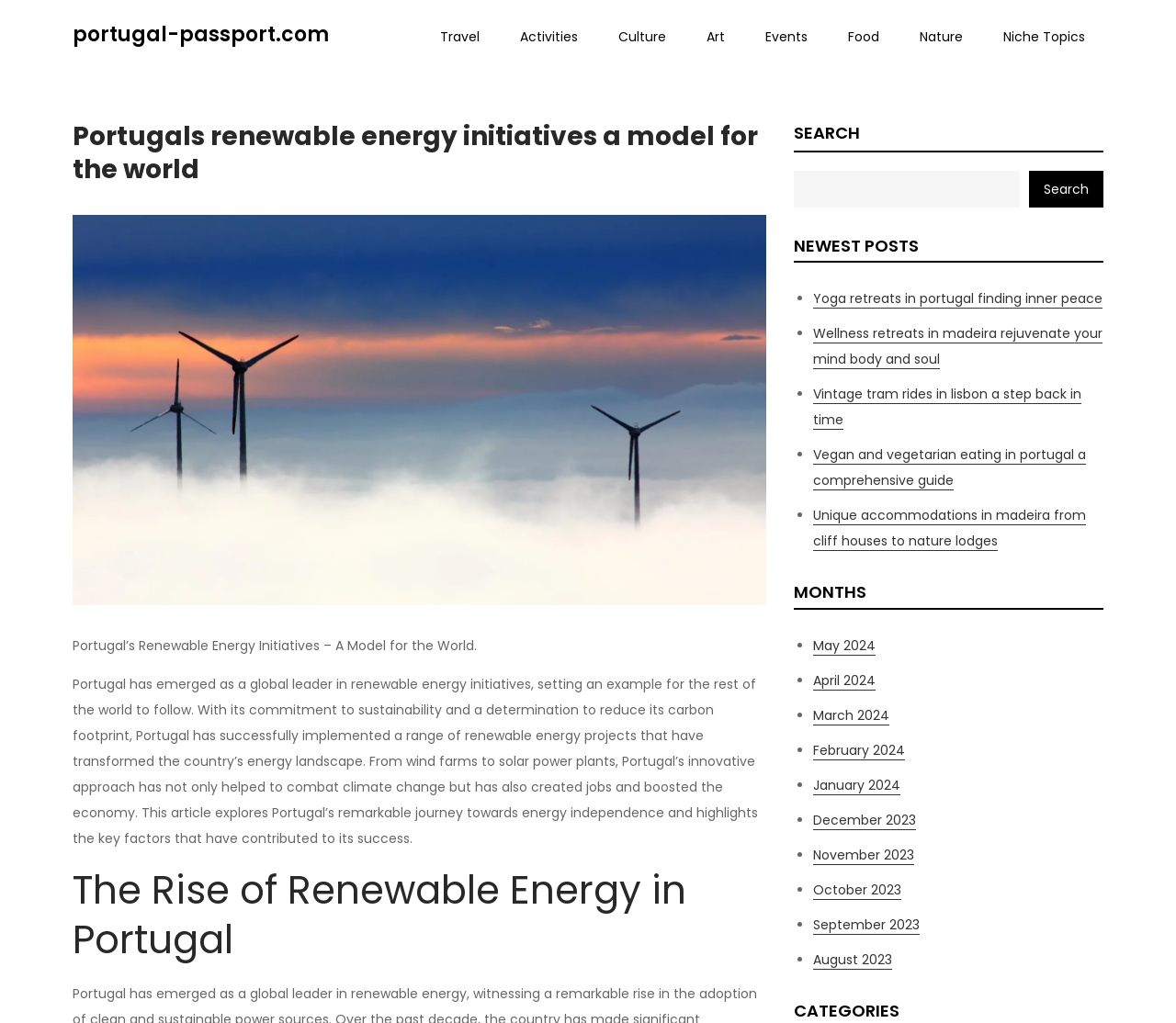Please extract the webpage's main title and generate its text content.

Portugals renewable energy initiatives a model for the world